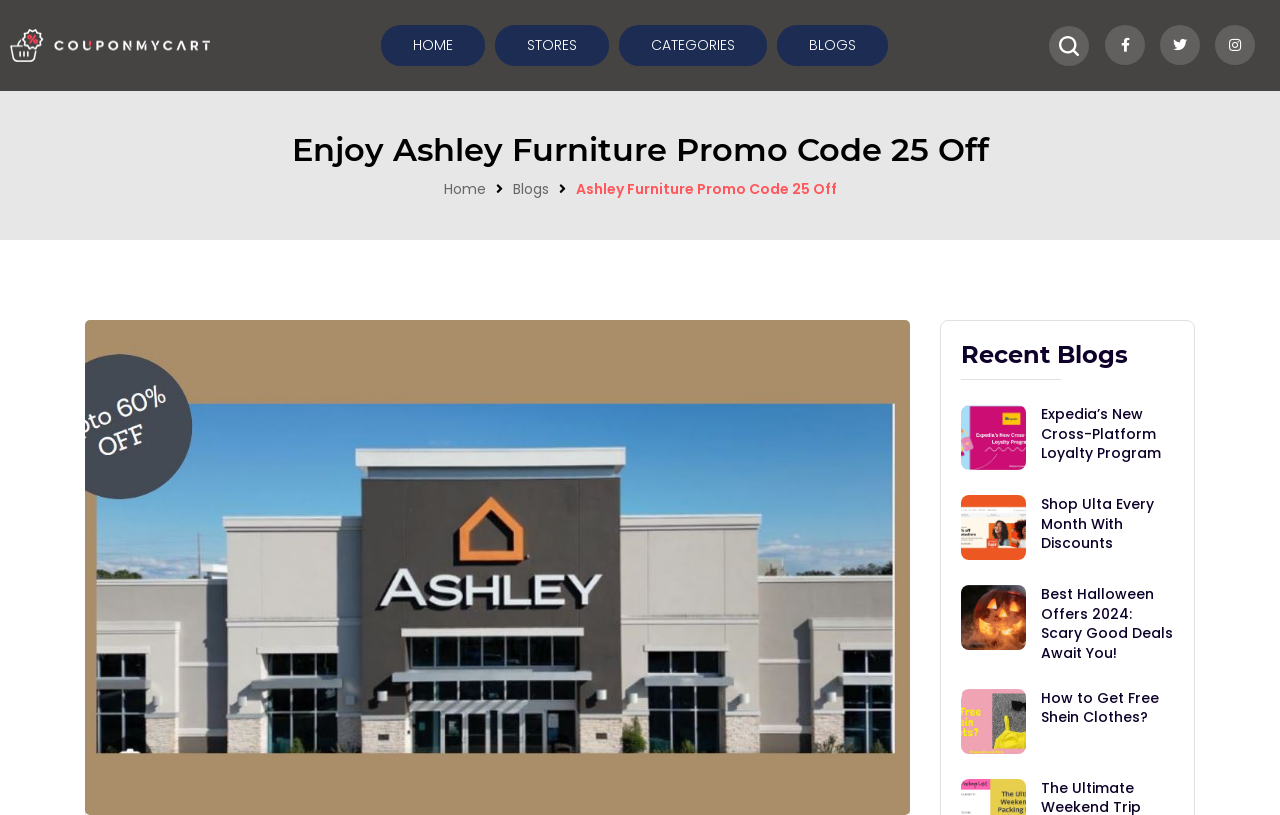How many navigation links are present?
Please provide a comprehensive answer based on the information in the image.

The navigation links are 'HOME', 'STORES', 'CATEGORIES', and 'BLOGS', which can be found at the top of the webpage.